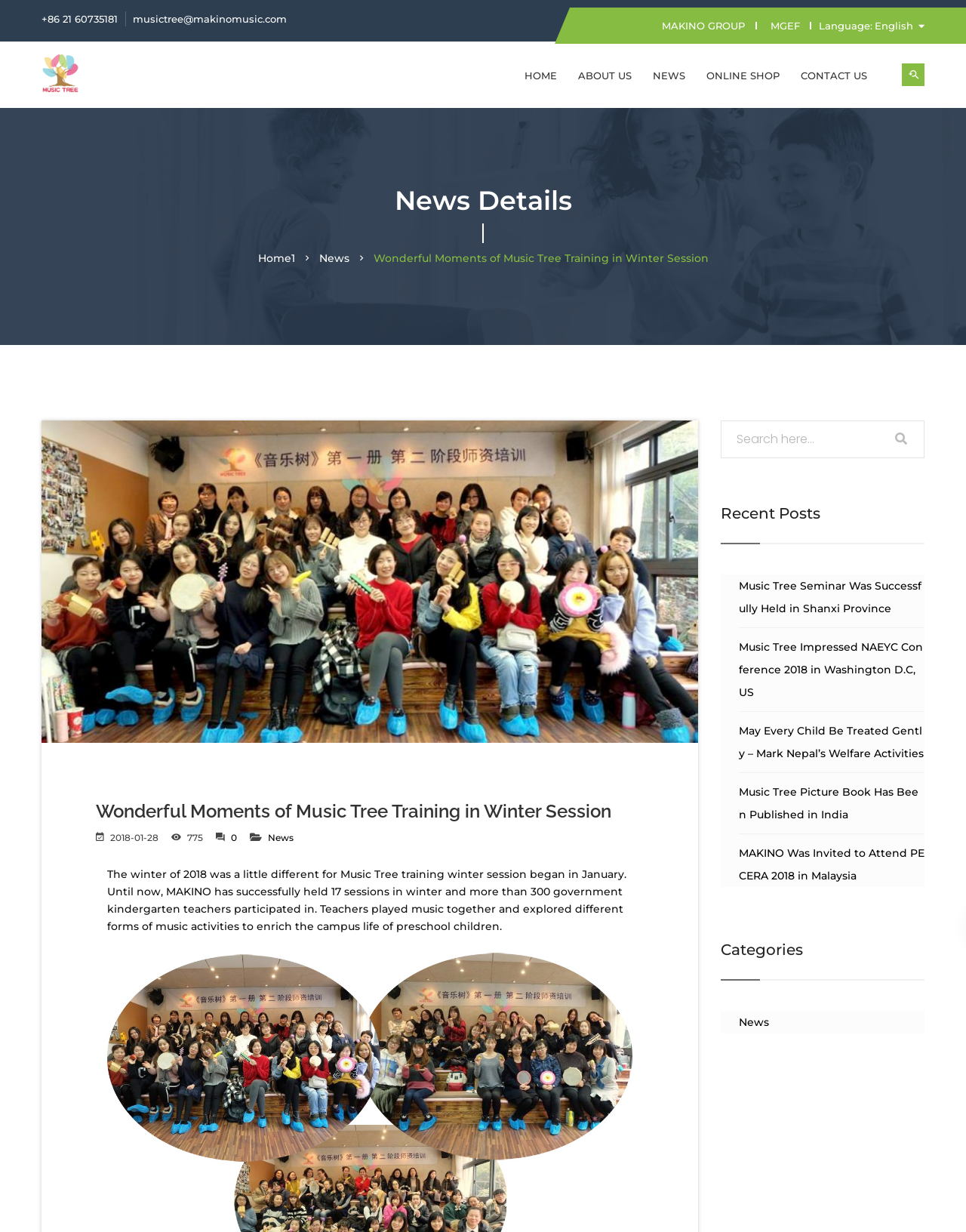How many government kindergarten teachers participated in the training?
From the details in the image, provide a complete and detailed answer to the question.

I found the number of government kindergarten teachers who participated in the training by reading the text, which states 'more than 300 government kindergarten teachers participated in'. This indicates that the number of teachers who participated is more than 300.